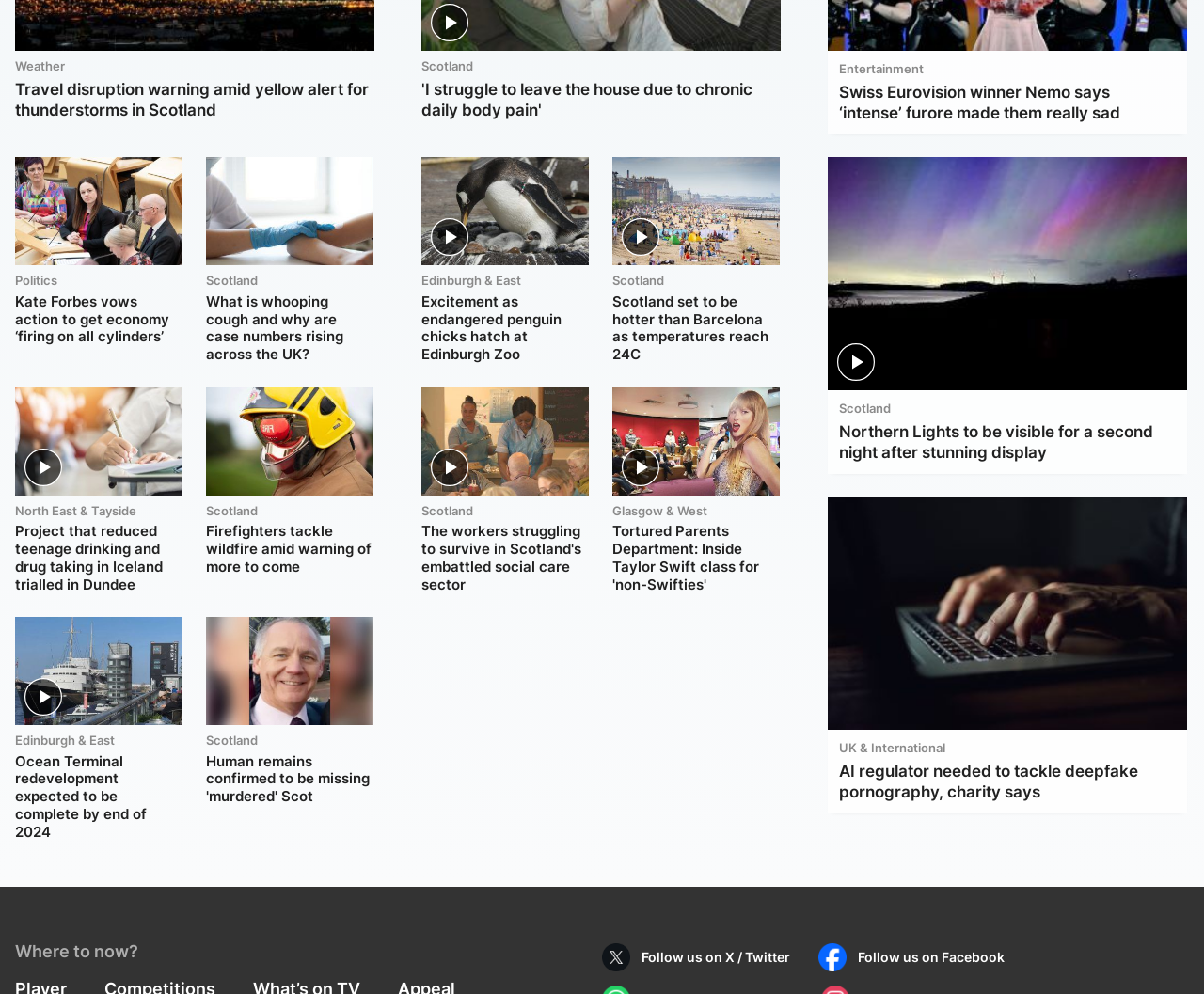What is the temperature expected to reach in Scotland this weekend?
Please provide a comprehensive answer based on the details in the screenshot.

The temperature is expected to reach 24C in Scotland this weekend, which can be inferred from the news article 'Scotland set to be hotter than Barcelona this weekend as temperatures reach 24C'.